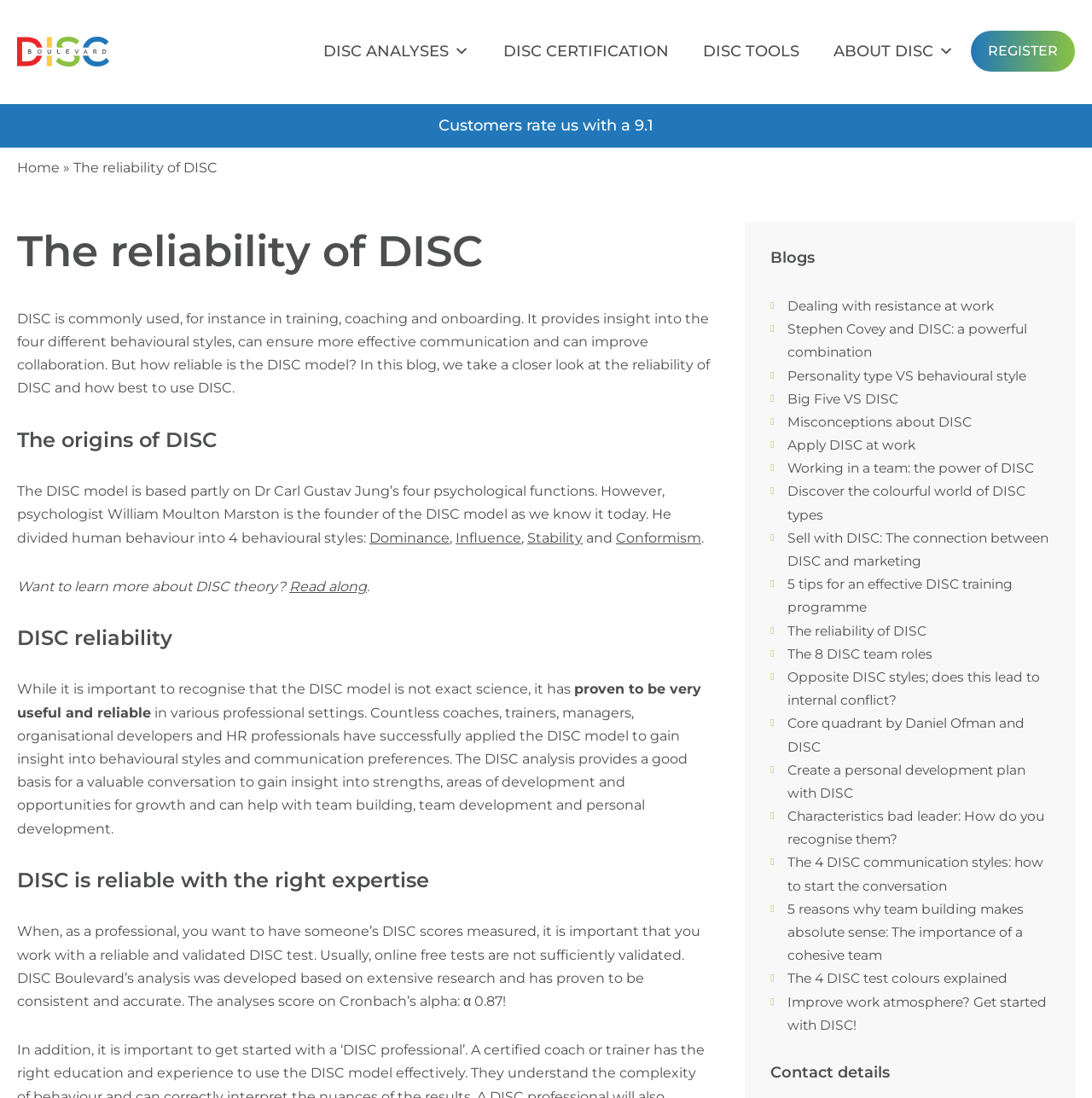Offer an in-depth caption of the entire webpage.

This webpage is about the reliability of DISC, a behavioral style assessment model. At the top, there is a search bar with a "Search" button next to it. Below the search bar, there is a logo of DISC Boulevard, which is a link. 

To the right of the logo, there are several navigation links, including "DISC ANALYSES", "DISC CERTIFICATION", "DISC TOOLS", "ABOUT DISC", and "REGISTER". 

Below the navigation links, there is a breadcrumb navigation section that shows the current page's location in the website's hierarchy. The current page is "The reliability of DISC", which is a subpage of "Home".

The main content of the page is divided into several sections. The first section has a heading "The reliability of DISC" and provides an introduction to the topic. The second section has a heading "The origins of DISC" and explains the history of the DISC model. 

The third section has a heading "DISC reliability" and discusses the reliability of the DISC model. The fourth section has a heading "DISC is reliable with the right expertise" and emphasizes the importance of using a reliable and validated DISC test.

To the right of the main content, there is a section with a heading "Blogs" that lists several blog posts related to DISC, including "Dealing with resistance at work", "Stephen Covey and DISC: a powerful combination", and "The reliability of DISC". 

At the bottom of the page, there is a section with a heading "Contact details" that provides contact information for DISC Boulevard.